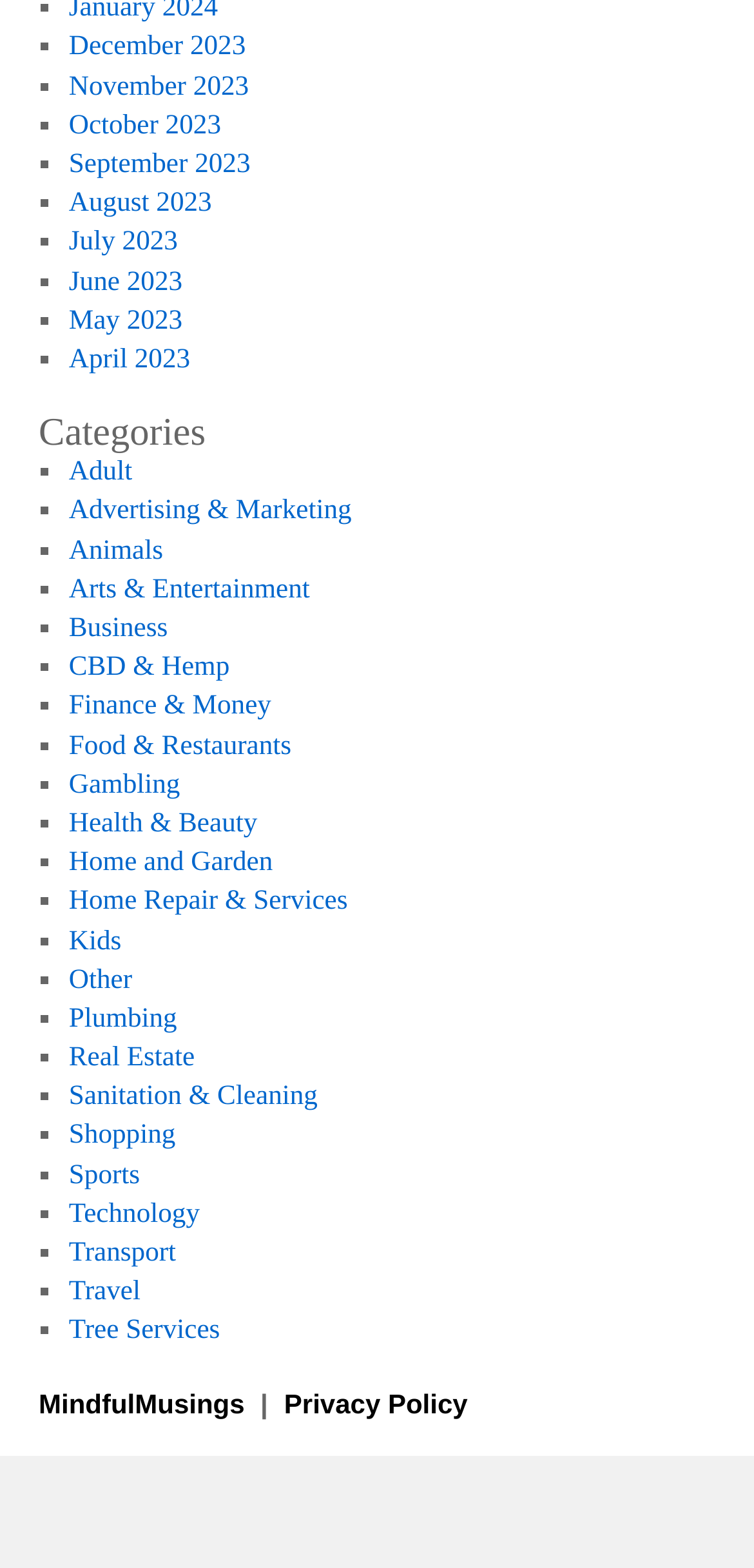Give the bounding box coordinates for the element described as: "Food & Restaurants".

[0.091, 0.512, 0.386, 0.532]